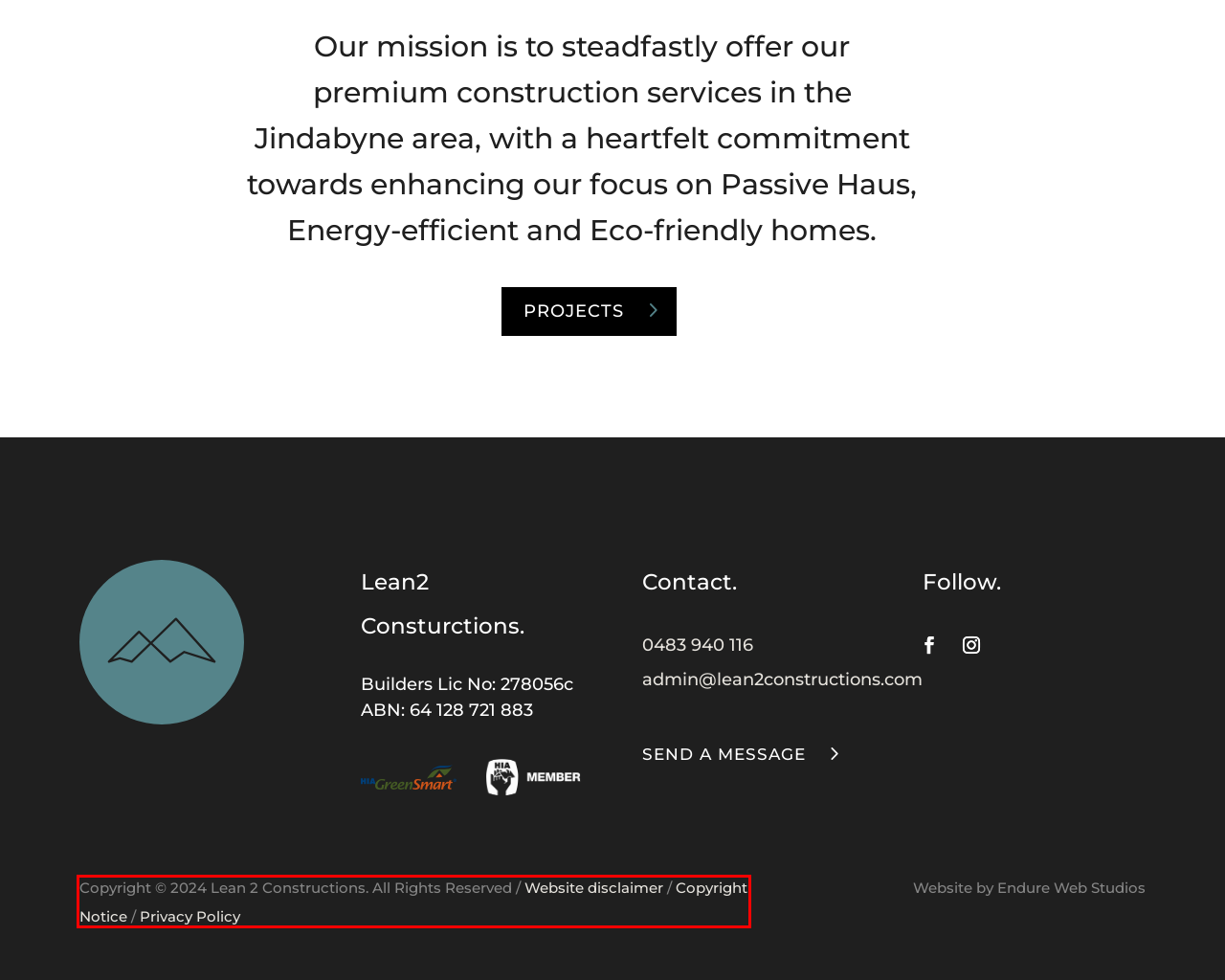With the provided webpage screenshot containing a red bounding box around a UI element, determine which description best matches the new webpage that appears after clicking the selected element. The choices are:
A. Copyright Notice - Lean2 Constructions
B. Contact US | Lean2 Constructions
C. Our Building Services in Jindabyne | Lean2 Constructions
D. Our Projects | Lean2 Constructions
E. Endure Web Studios | Web Design, Web Development and Branding
F. Website disclaimer - Lean2 Constructions
G. About Us | Lean2 Constructions
H. Privacy Policy - Lean2 Constructions

A